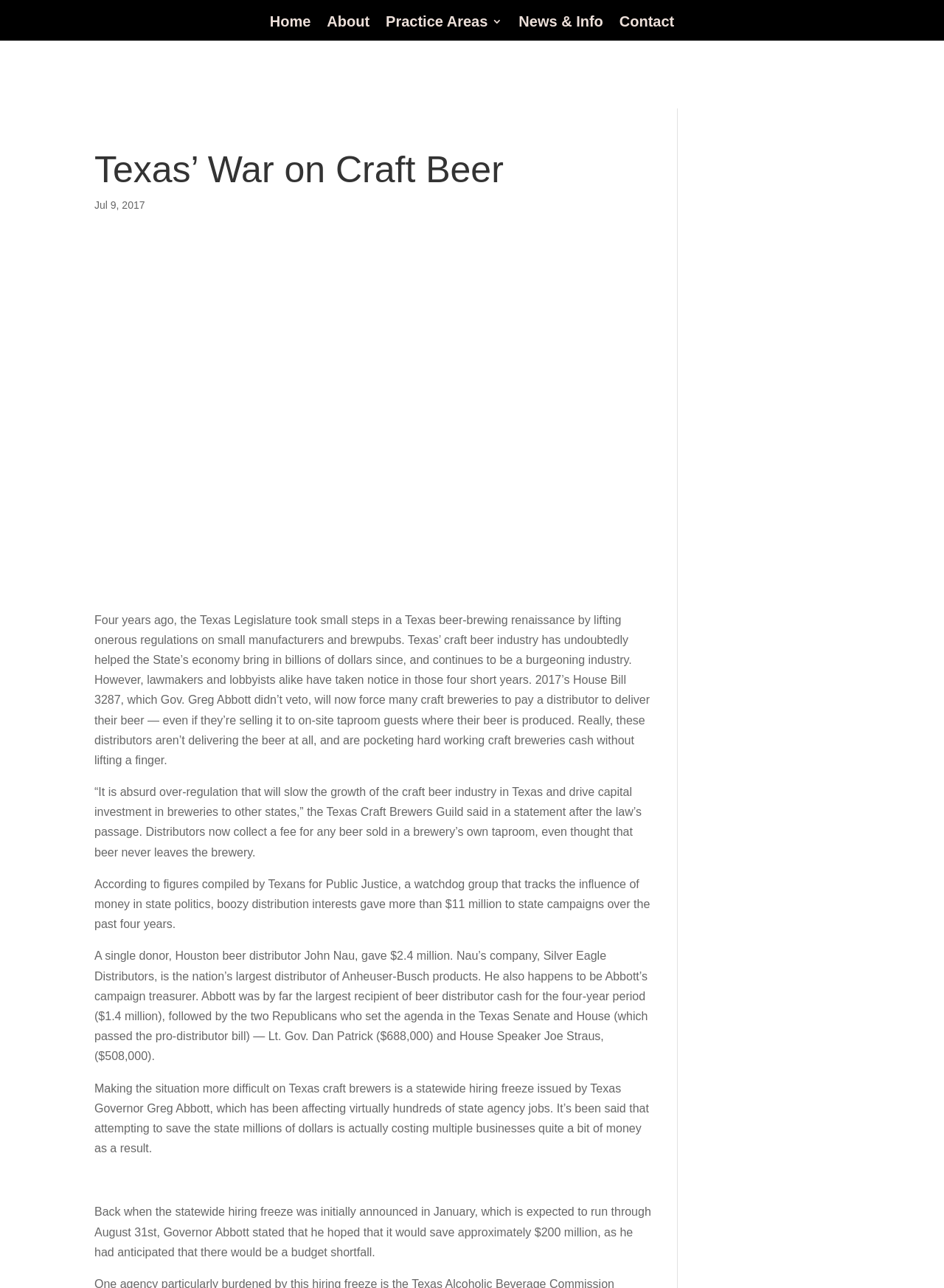Please provide a comprehensive response to the question based on the details in the image: What is the name of the law firm?

The name of the law firm can be found in the top-left corner of the webpage, where it says 'Erskine Law' in a link element.